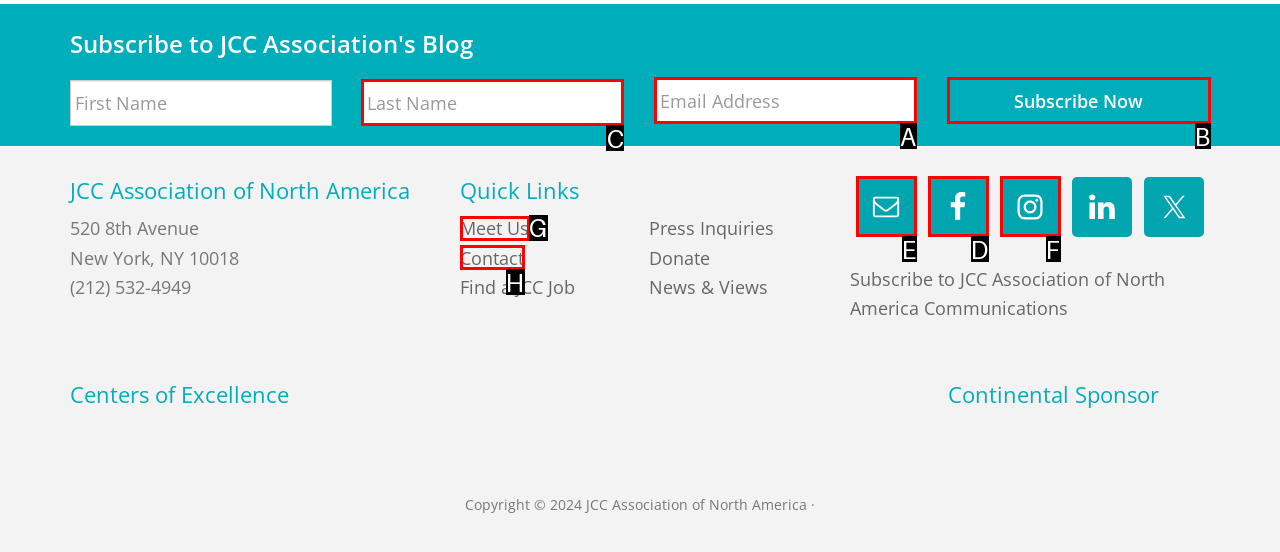Pick the option that should be clicked to perform the following task: Visit Facebook page
Answer with the letter of the selected option from the available choices.

D